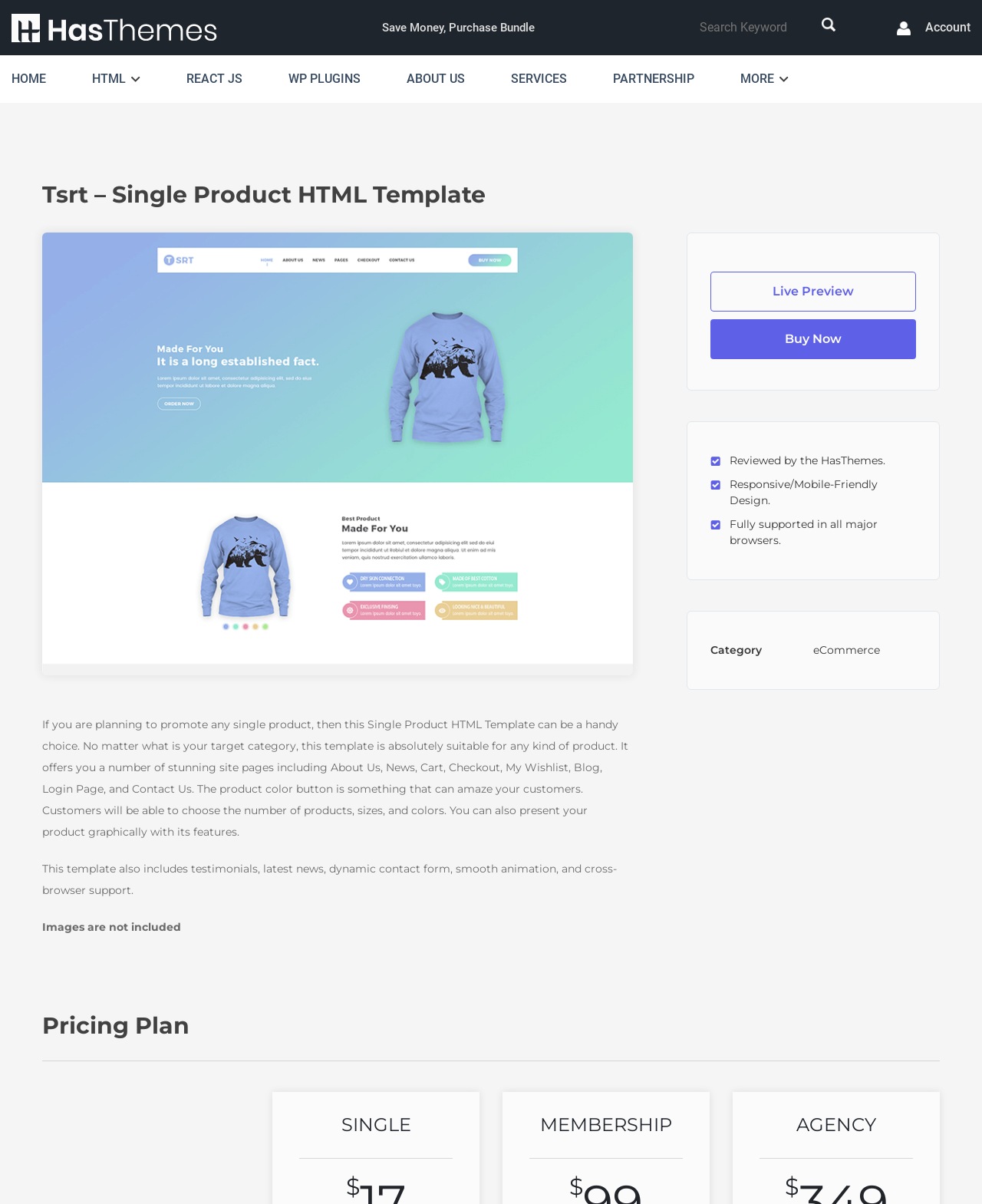What is the title or heading displayed on the webpage?

Tsrt – Single Product HTML Template